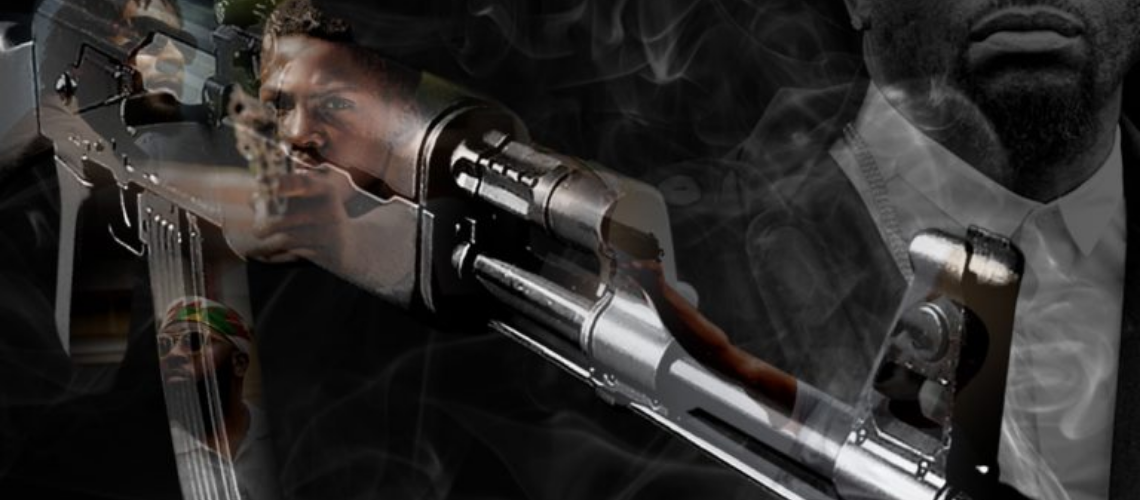With reference to the screenshot, provide a detailed response to the question below:
What is the atmosphere in the background?

The background of the image is layered with smoke, which creates an atmosphere of suspense and danger, hinting at the intense and potentially violent situation unfolding in the scene.